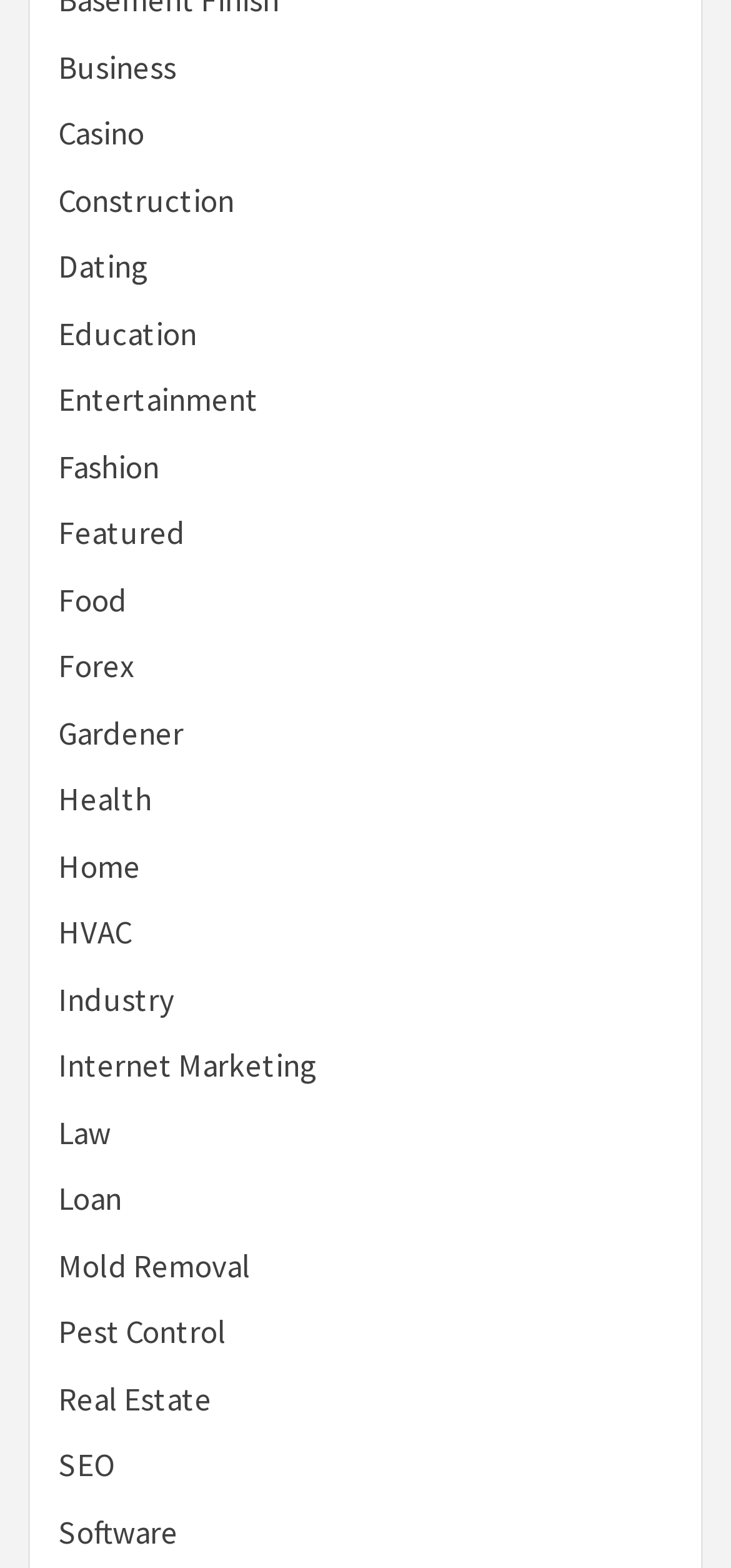Given the element description "Real Estate", identify the bounding box of the corresponding UI element.

[0.079, 0.879, 0.29, 0.905]